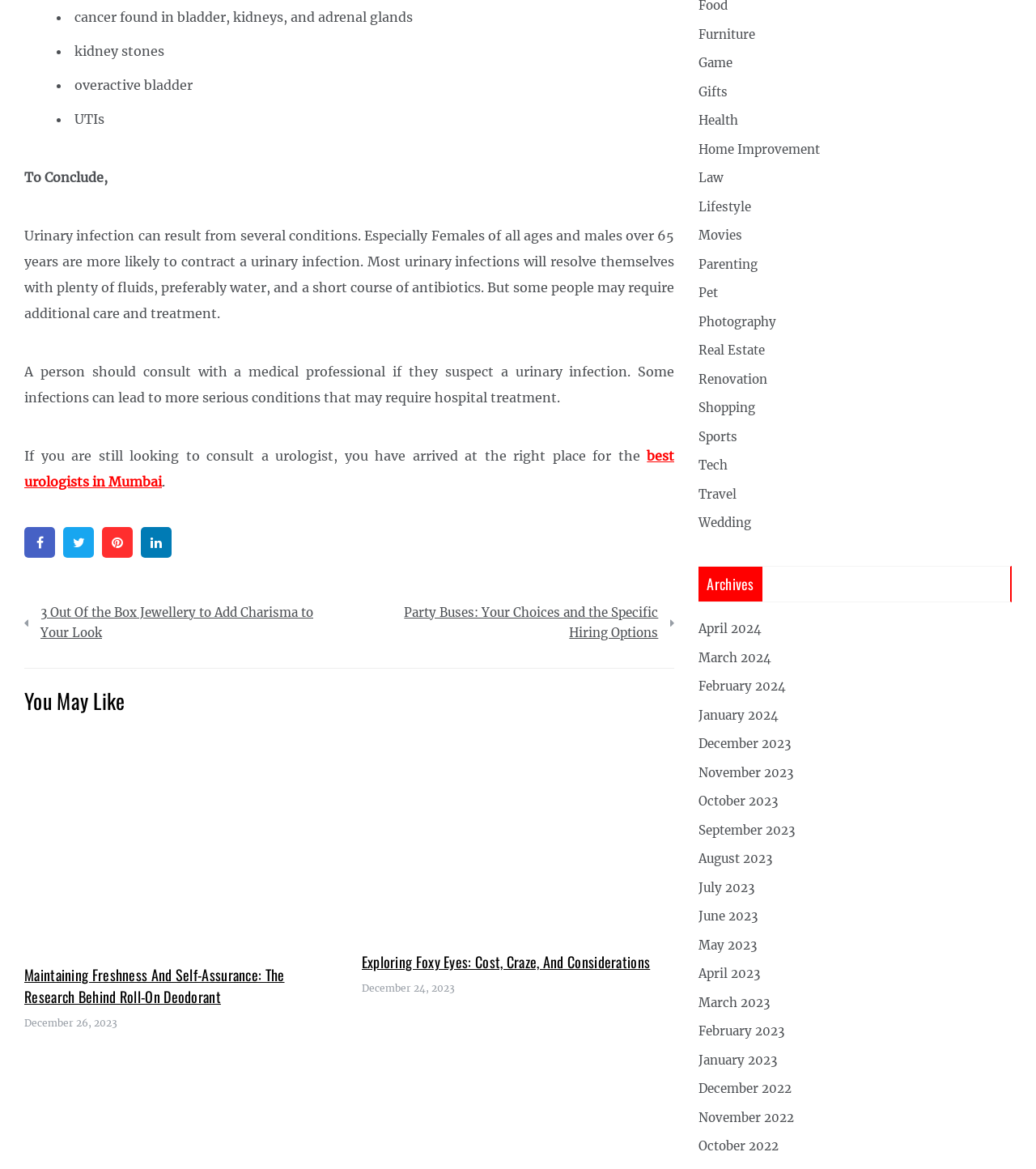Please identify the bounding box coordinates of the region to click in order to complete the task: "explore the category of Health". The coordinates must be four float numbers between 0 and 1, specified as [left, top, right, bottom].

[0.674, 0.097, 0.713, 0.11]